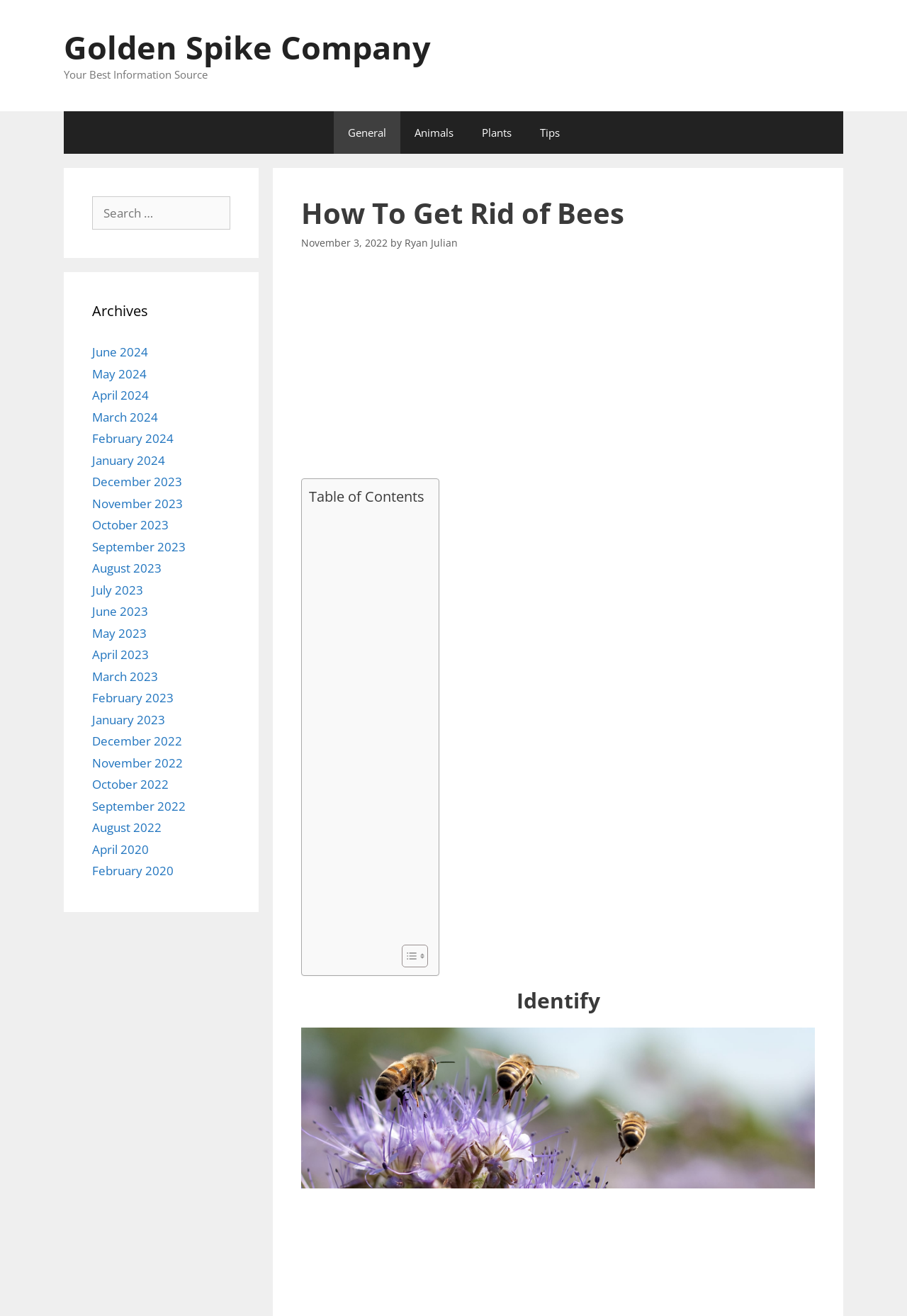What is the topic of the article?
Please provide a comprehensive answer based on the contents of the image.

The topic of the article can be determined by looking at the heading 'How To Get Rid of Bees' and the content of the article, which suggests that the article is about getting rid of bees.